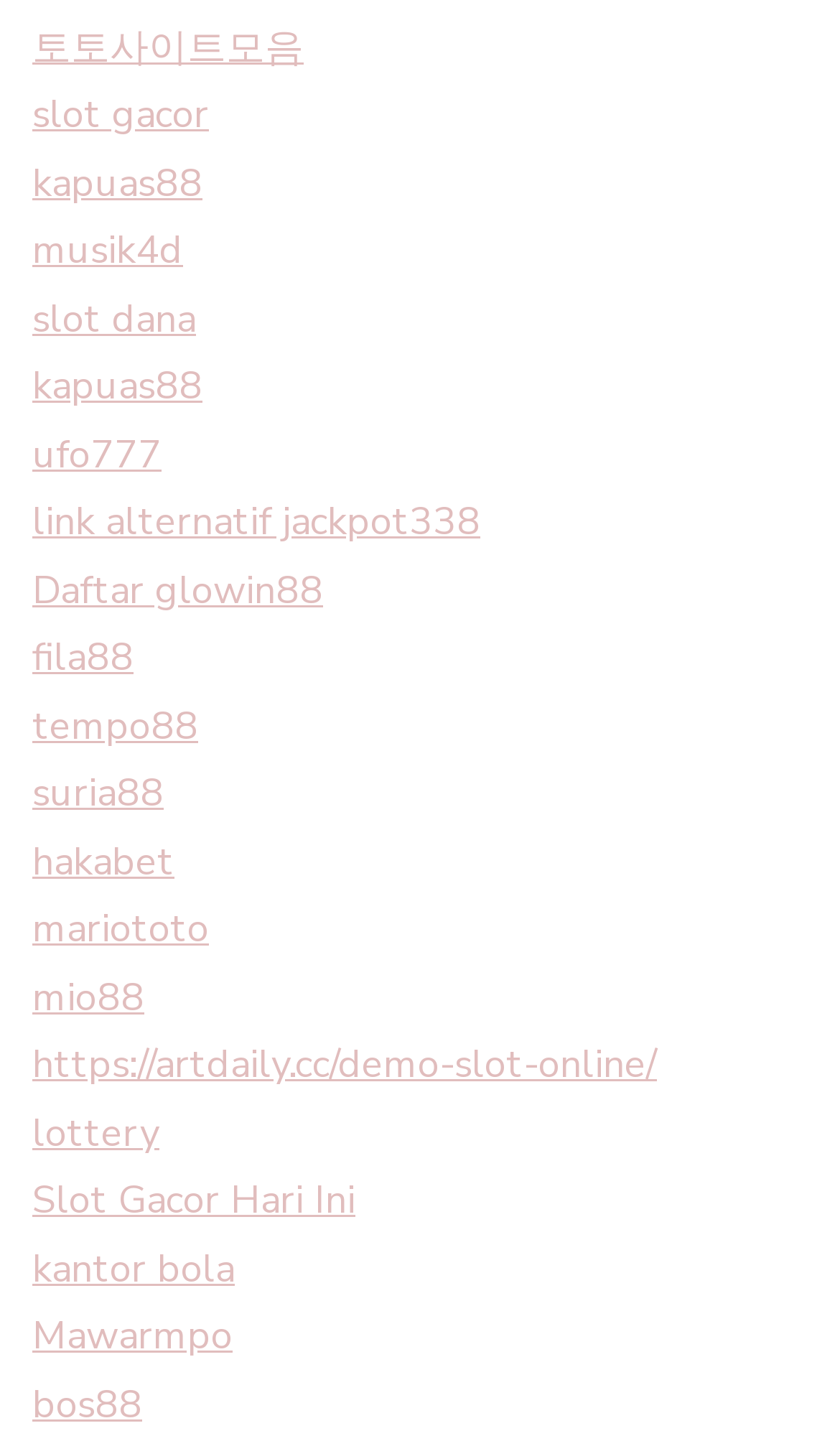Please find the bounding box coordinates of the section that needs to be clicked to achieve this instruction: "visit 토토사이트모음".

[0.038, 0.014, 0.362, 0.05]